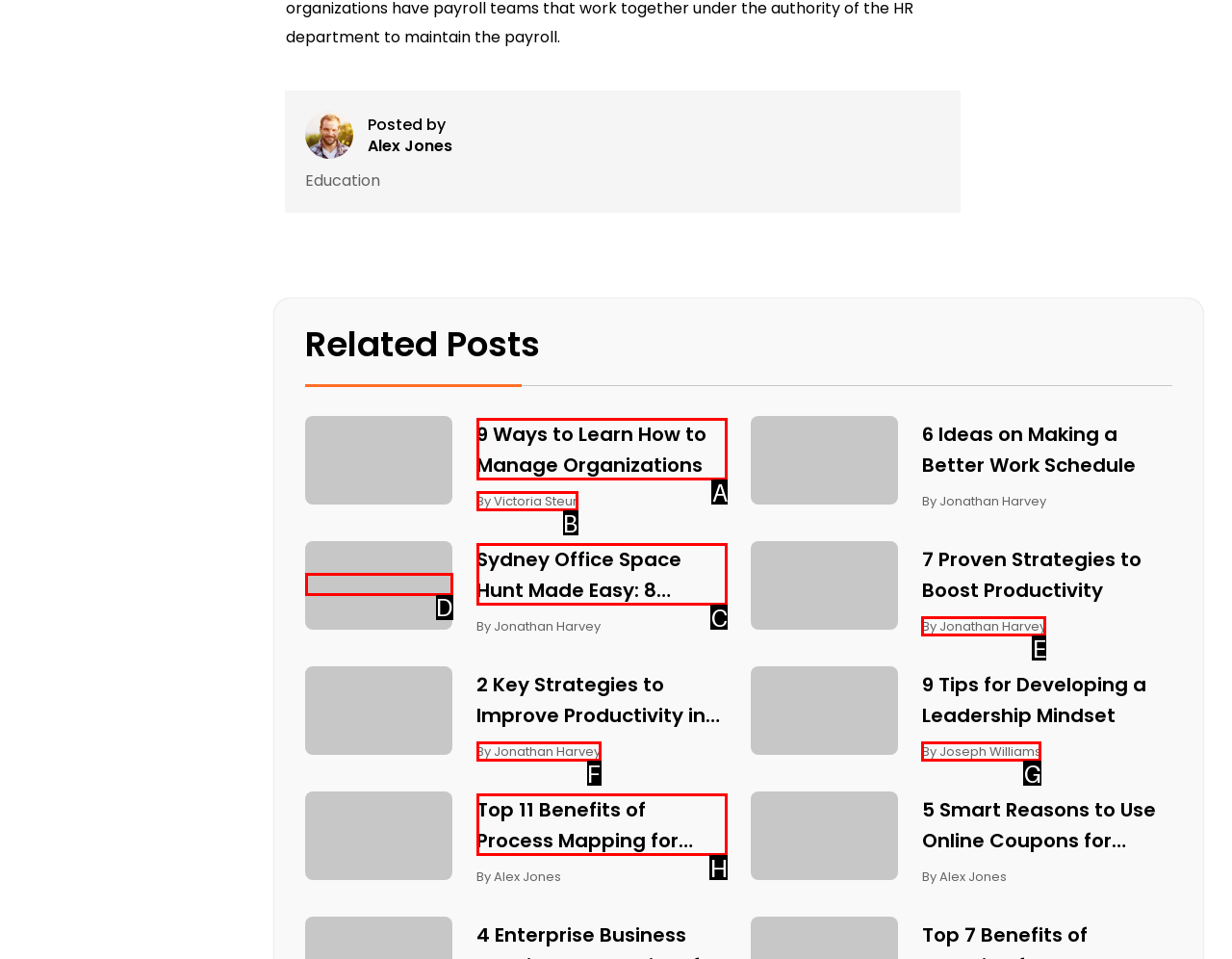Given the instruction: Read article by Victoria Steur, which HTML element should you click on?
Answer with the letter that corresponds to the correct option from the choices available.

B